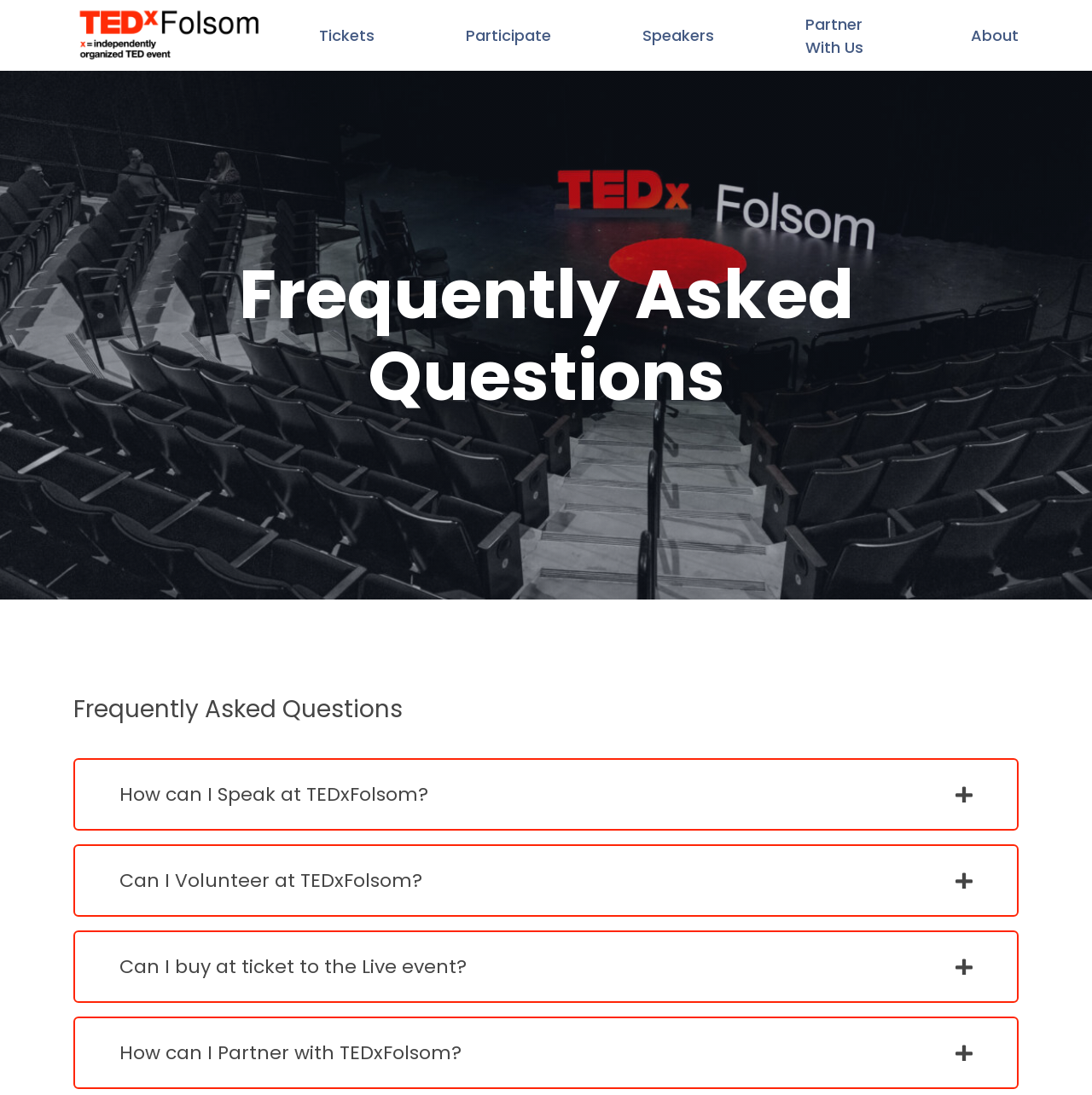Pinpoint the bounding box coordinates of the clickable element needed to complete the instruction: "Contact Us". The coordinates should be provided as four float numbers between 0 and 1: [left, top, right, bottom].

None